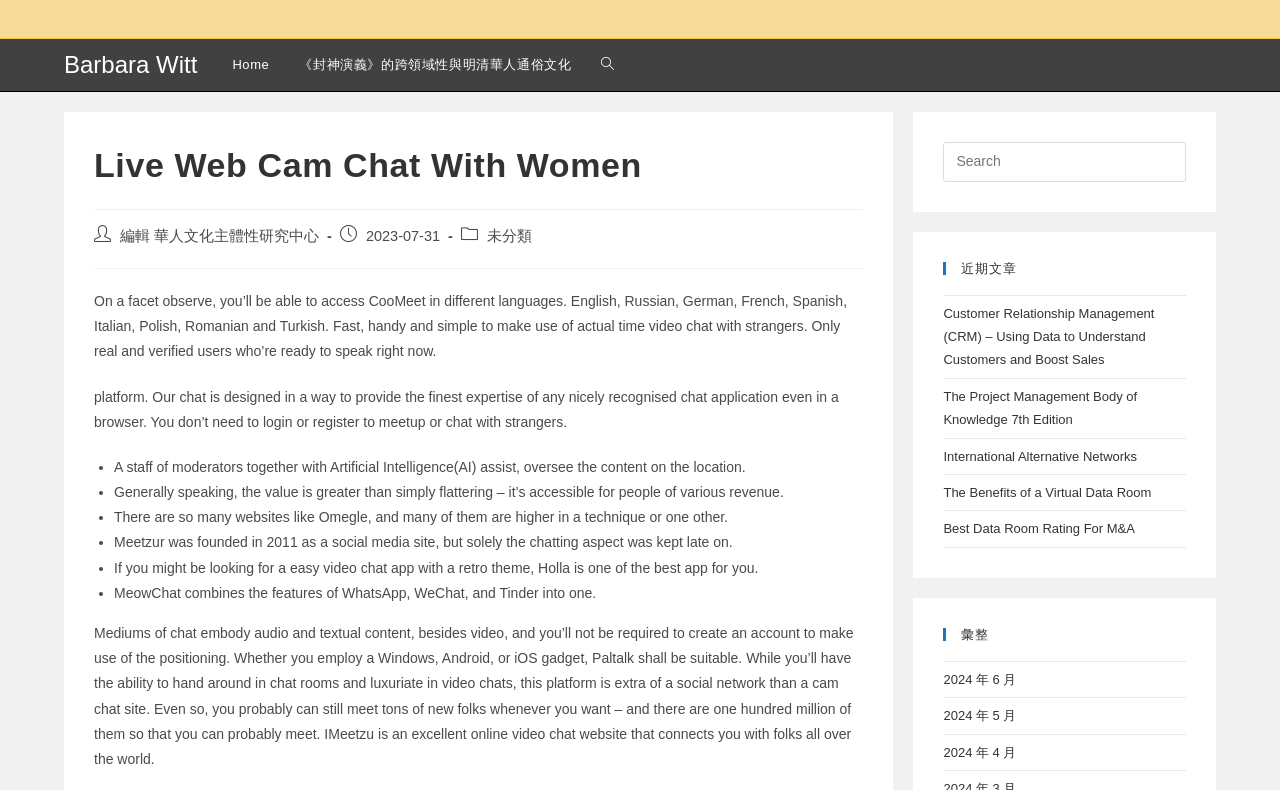Locate the bounding box coordinates of the area where you should click to accomplish the instruction: "Read the article about embracing the festive spirit".

None